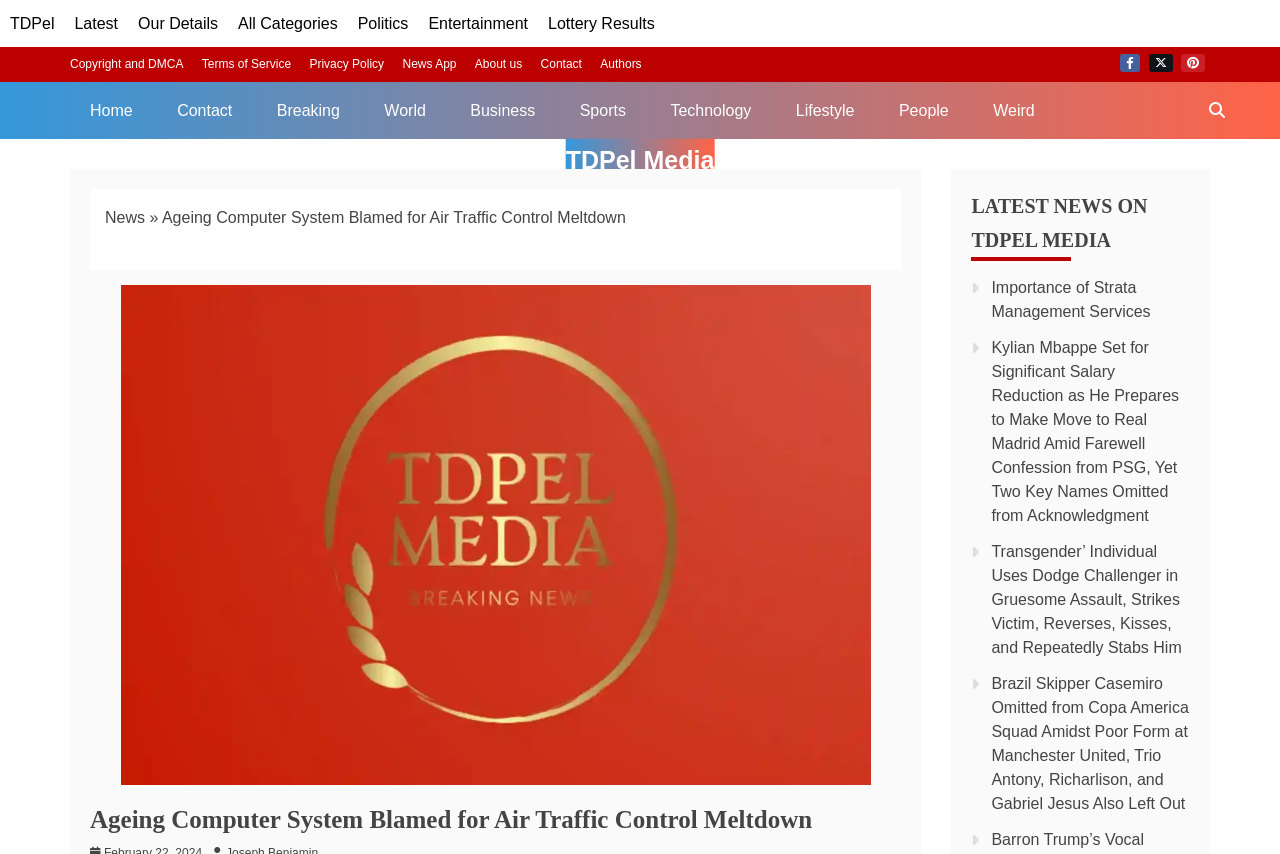Please determine and provide the text content of the webpage's heading.

Ageing Computer System Blamed for Air Traffic Control Meltdown